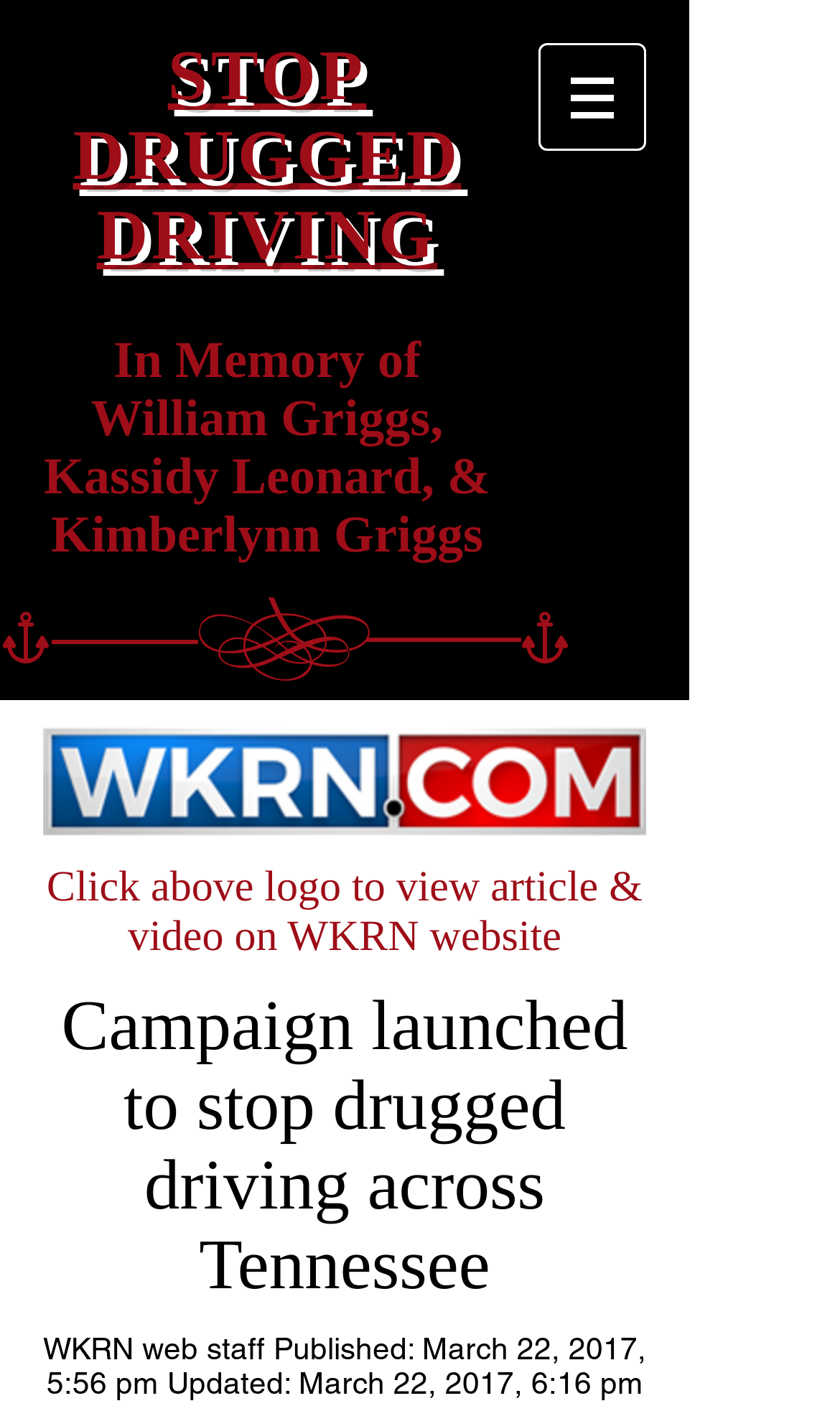What is the name of the campaign?
Please provide an in-depth and detailed response to the question.

The name of the campaign can be found in the heading element 'STOP DRUGGED DRIVING' which is located at the top of the webpage.